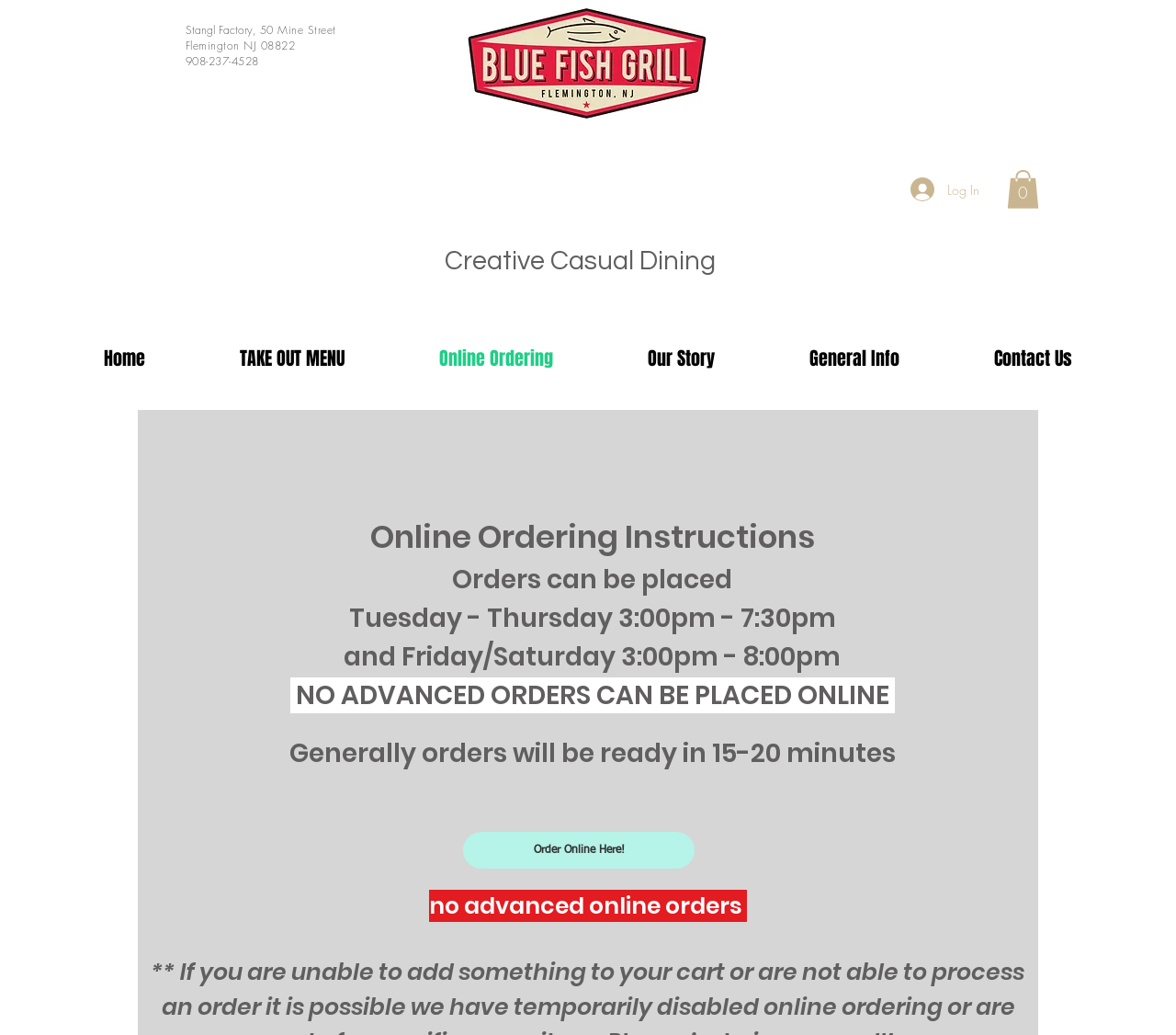Identify and provide the main heading of the webpage.

Blue Fish Grill